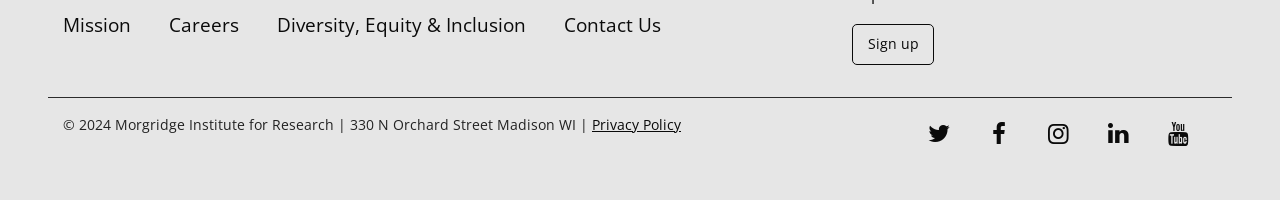What is the city and state of the institute's location?
Answer the question using a single word or phrase, according to the image.

Madison WI